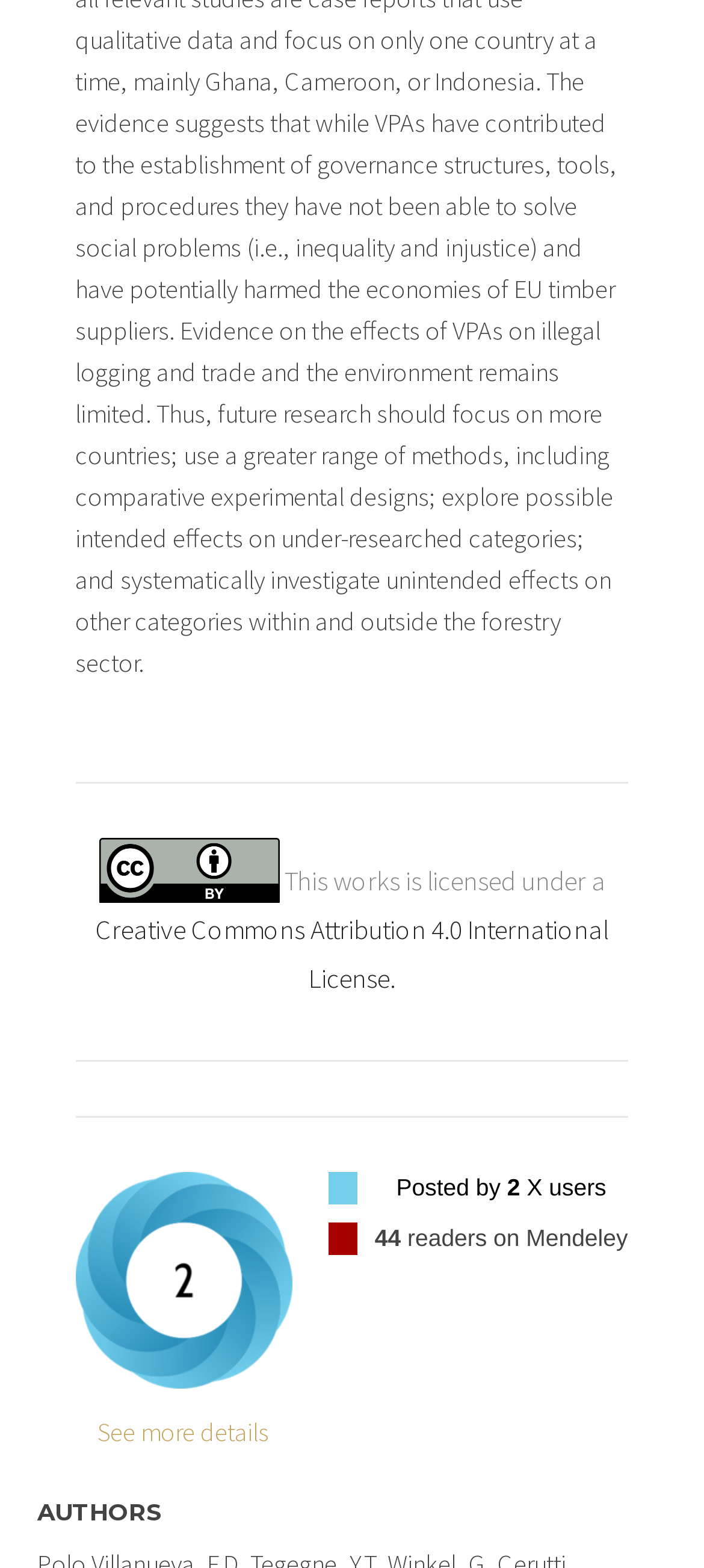How many readers are on Mendeley?
Based on the image content, provide your answer in one word or a short phrase.

readers on Mendeley